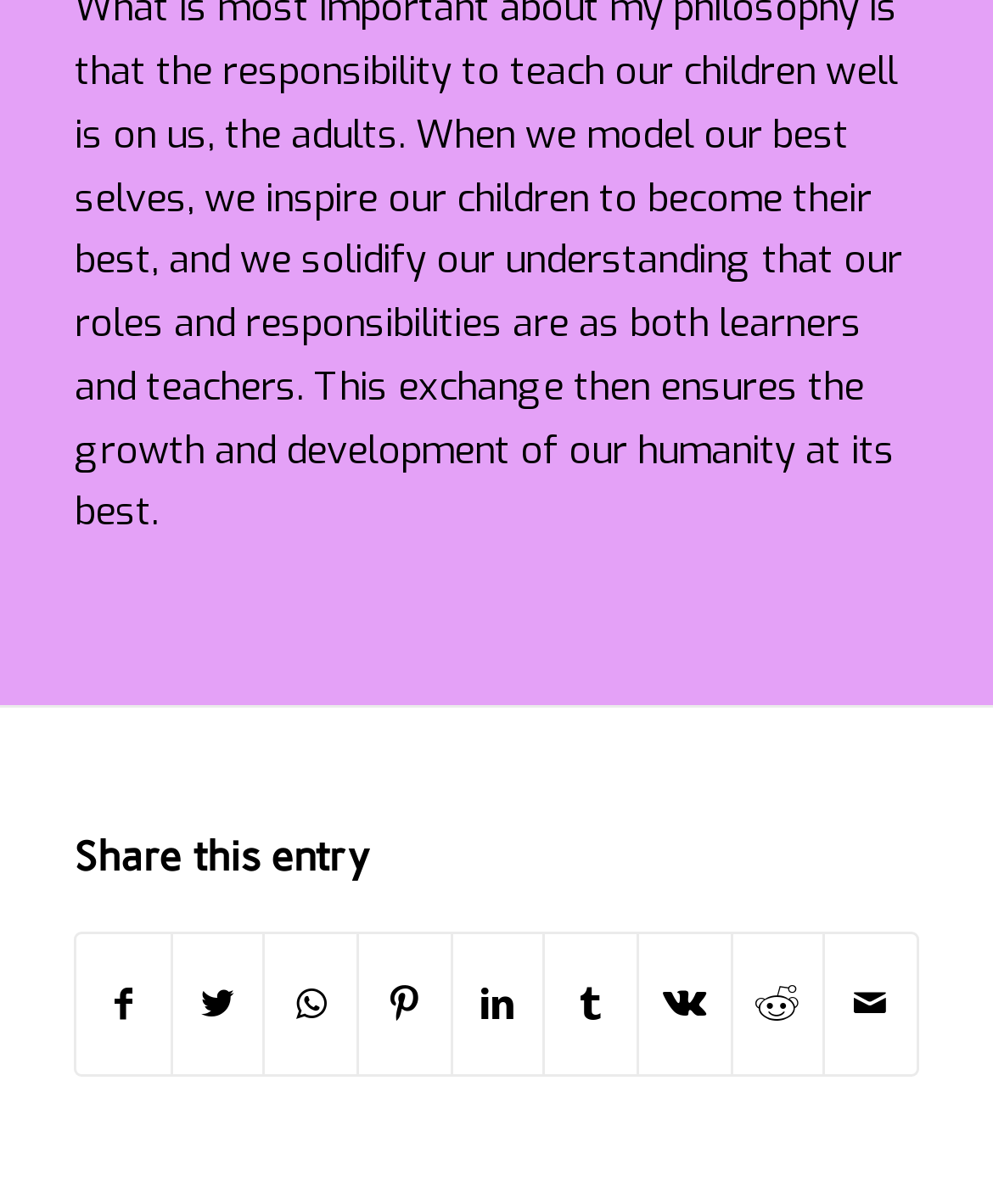Identify the bounding box coordinates of the area that should be clicked in order to complete the given instruction: "Share by Mail". The bounding box coordinates should be four float numbers between 0 and 1, i.e., [left, top, right, bottom].

[0.831, 0.775, 0.922, 0.893]